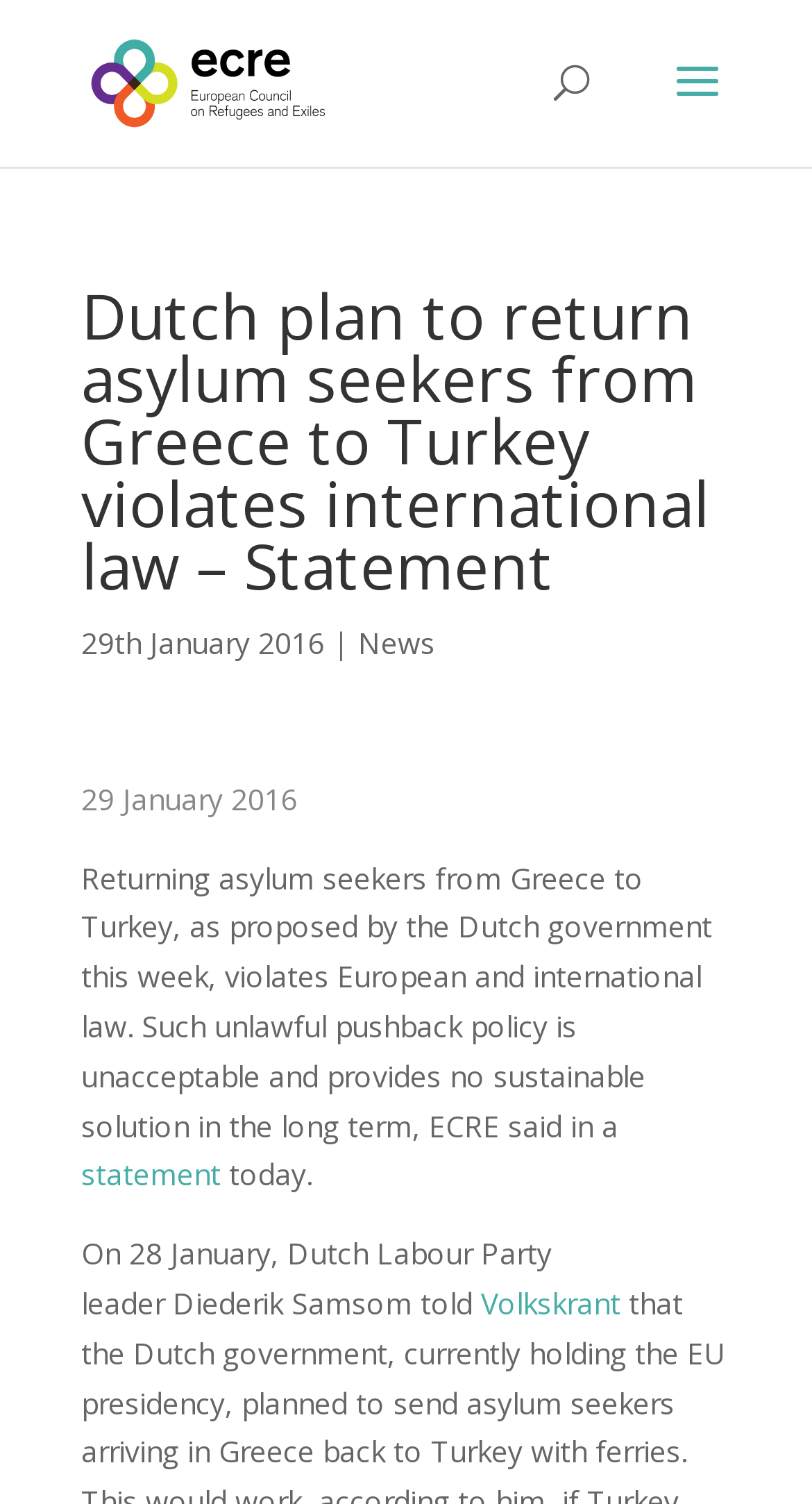What is the date of the statement?
Use the information from the screenshot to give a comprehensive response to the question.

I found the date of the statement by looking at the StaticText element with the content '29th January 2016' which is located at [0.1, 0.414, 0.4, 0.44]. This element is a sibling of the heading element with the content 'Dutch plan to return asylum seekers from Greece to Turkey violates international law – Statement'.